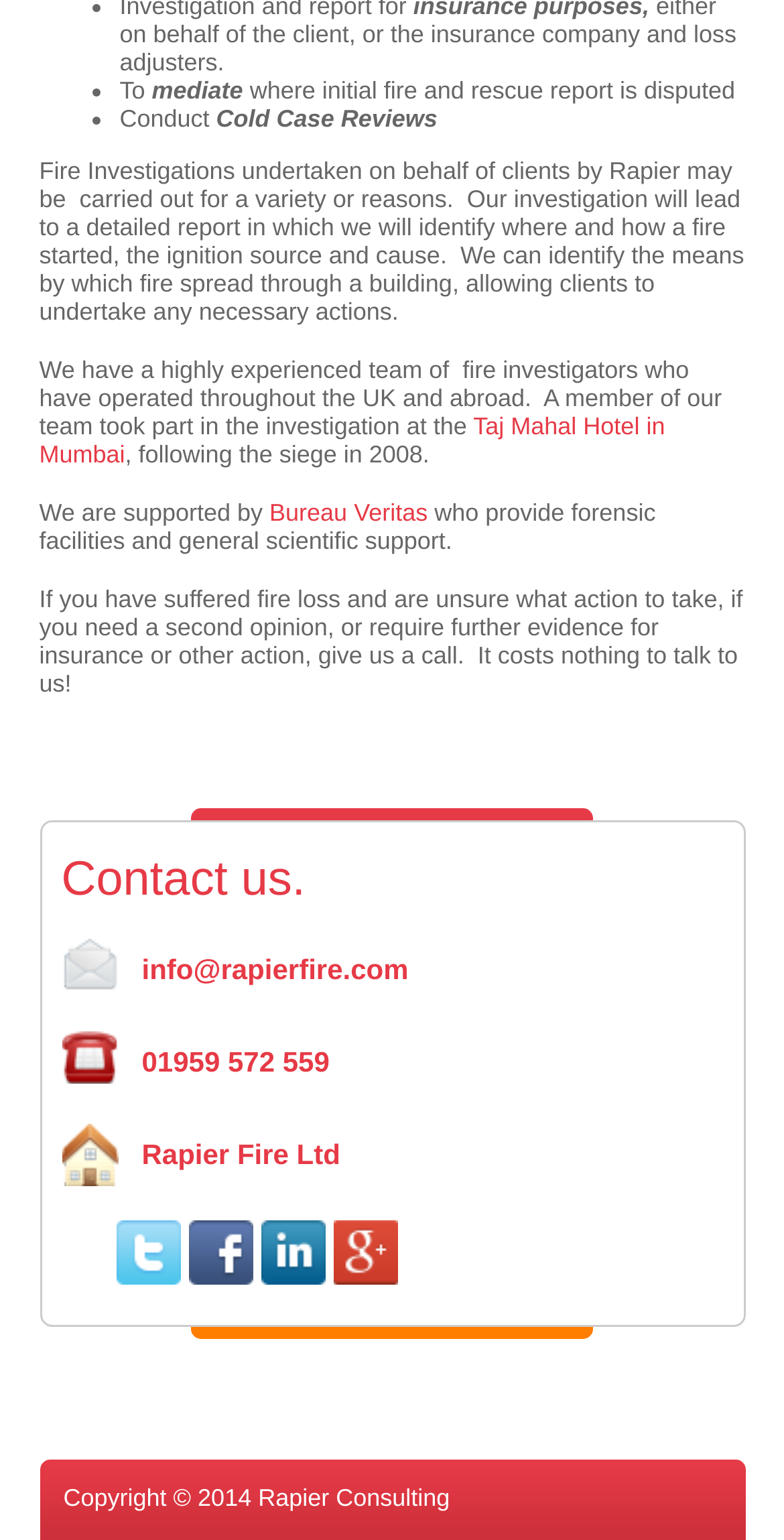Can you determine the bounding box coordinates of the area that needs to be clicked to fulfill the following instruction: "Contact via phone"?

None